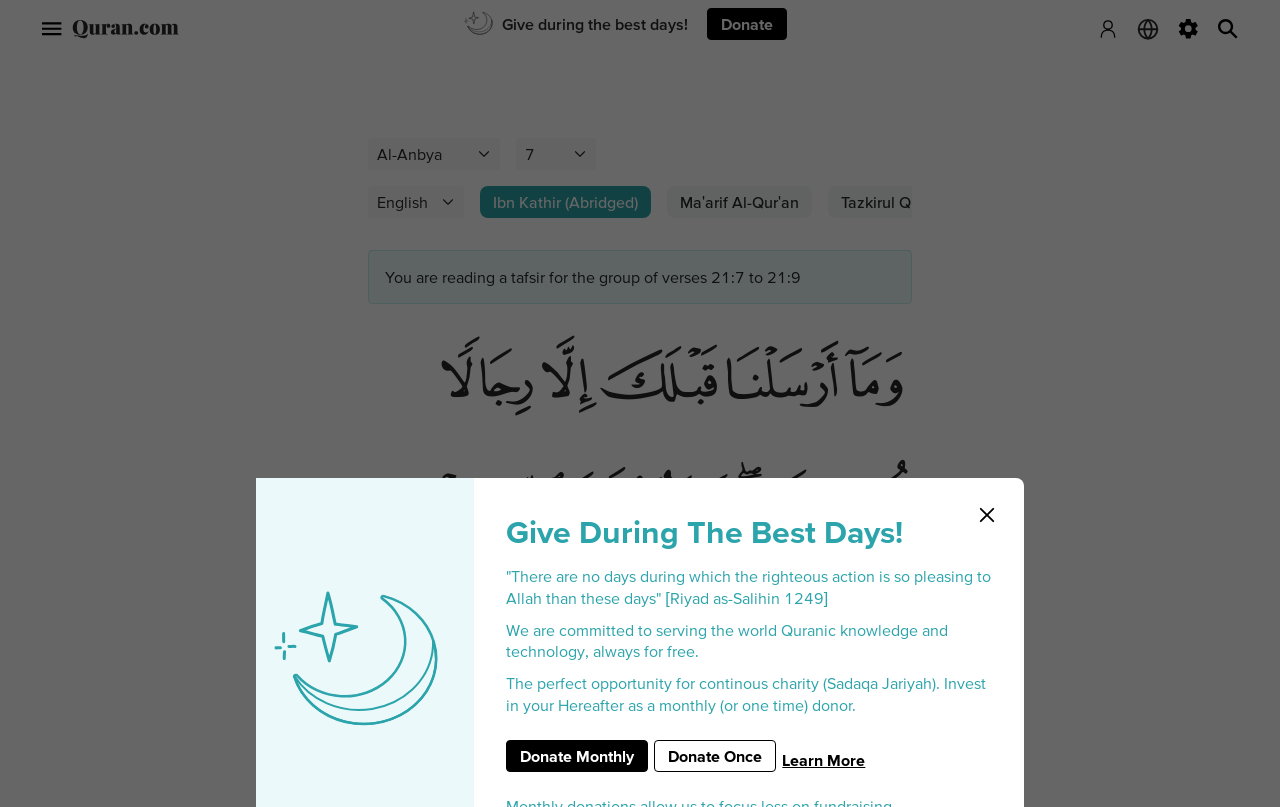Respond concisely with one word or phrase to the following query:
What is the name of the Surah being referred to?

Al-Anbya